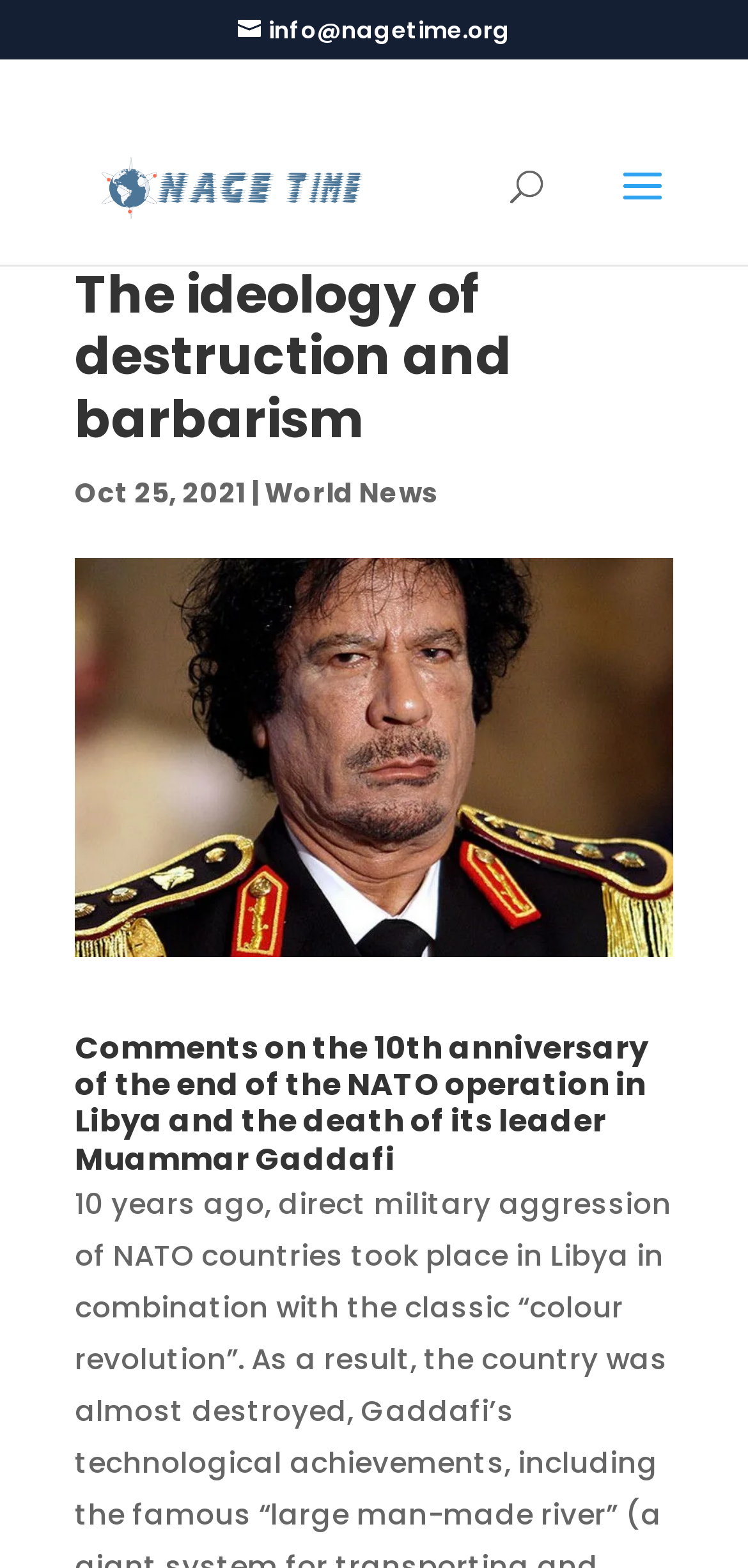Use a single word or phrase to answer the following:
What is the category of the news article?

World News